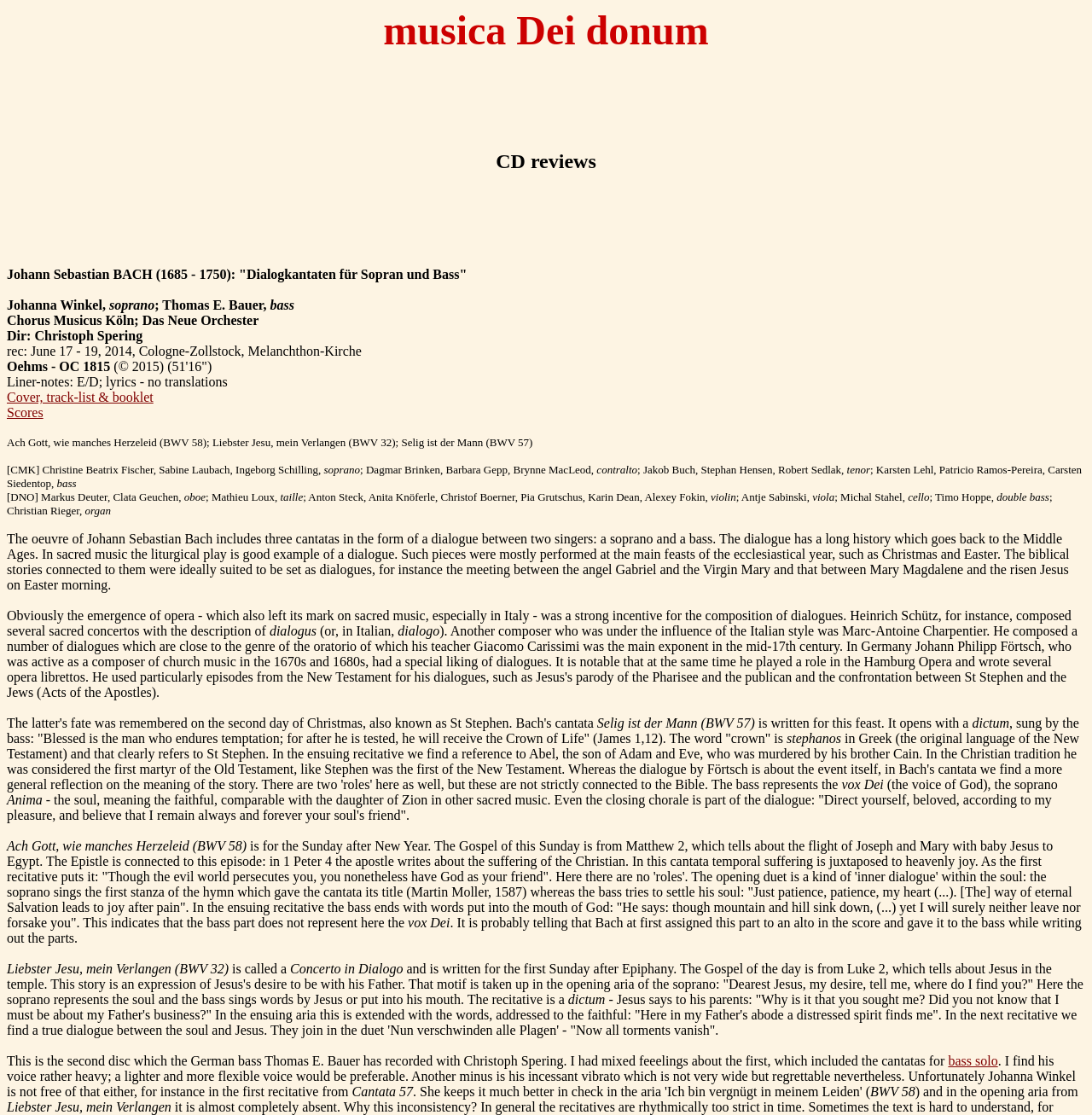Locate the heading on the webpage and return its text.

musica Dei donum
